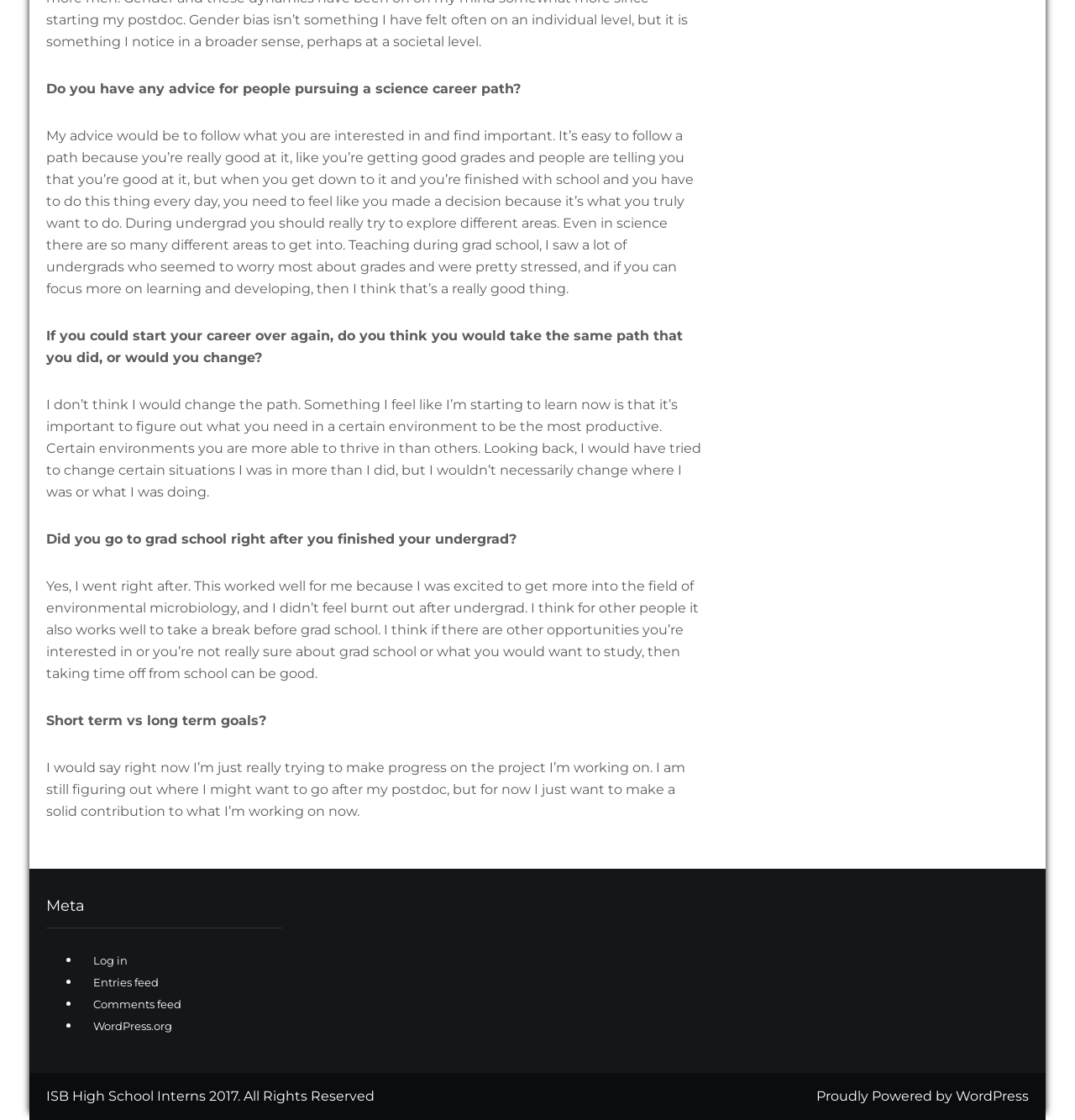Using the webpage screenshot and the element description Log in, determine the bounding box coordinates. Specify the coordinates in the format (top-left x, top-left y, bottom-right x, bottom-right y) with values ranging from 0 to 1.

[0.079, 0.851, 0.119, 0.863]